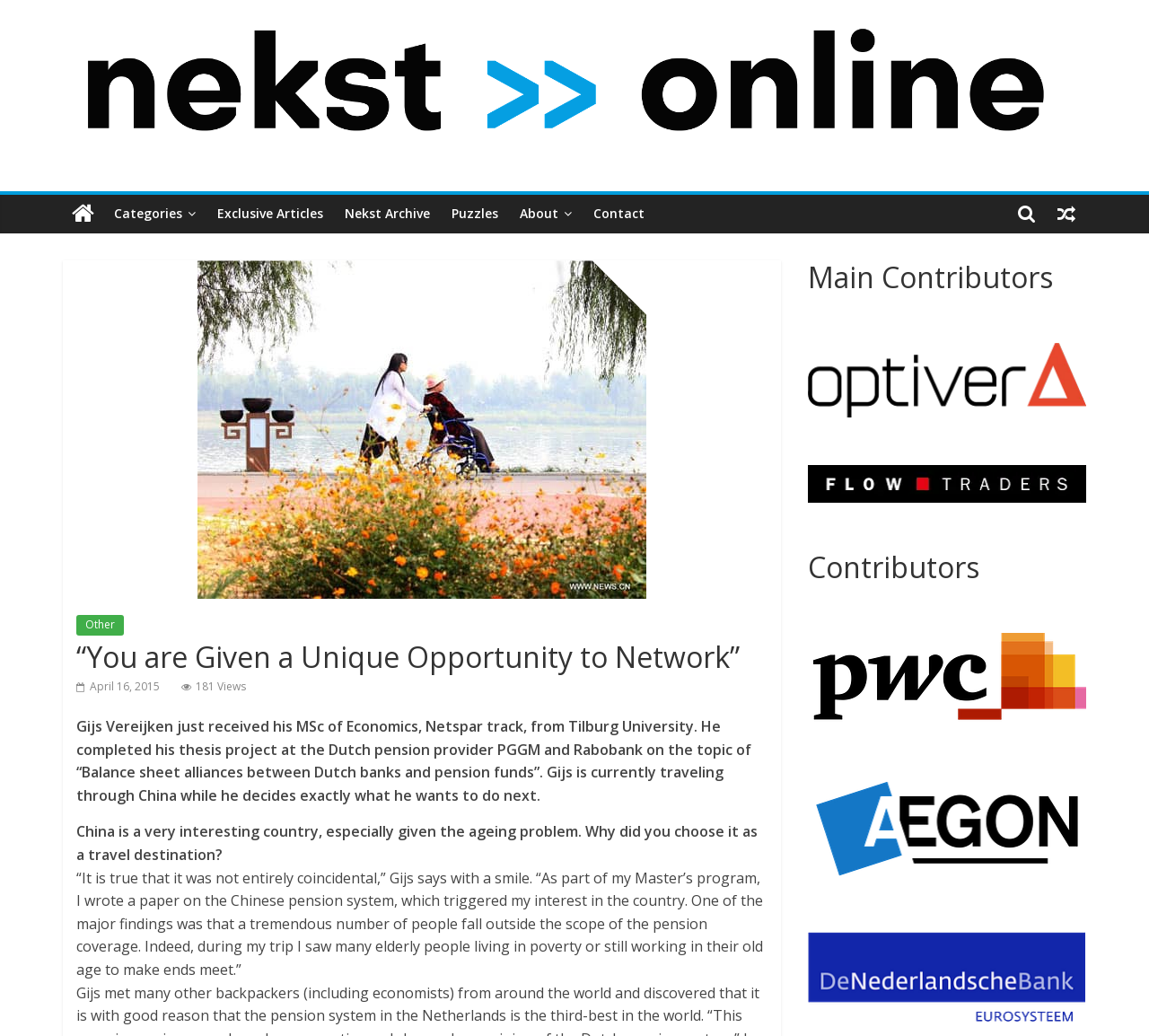Please identify the bounding box coordinates of the clickable region that I should interact with to perform the following instruction: "Check the time of the article". The coordinates should be expressed as four float numbers between 0 and 1, i.e., [left, top, right, bottom].

[0.066, 0.655, 0.139, 0.67]